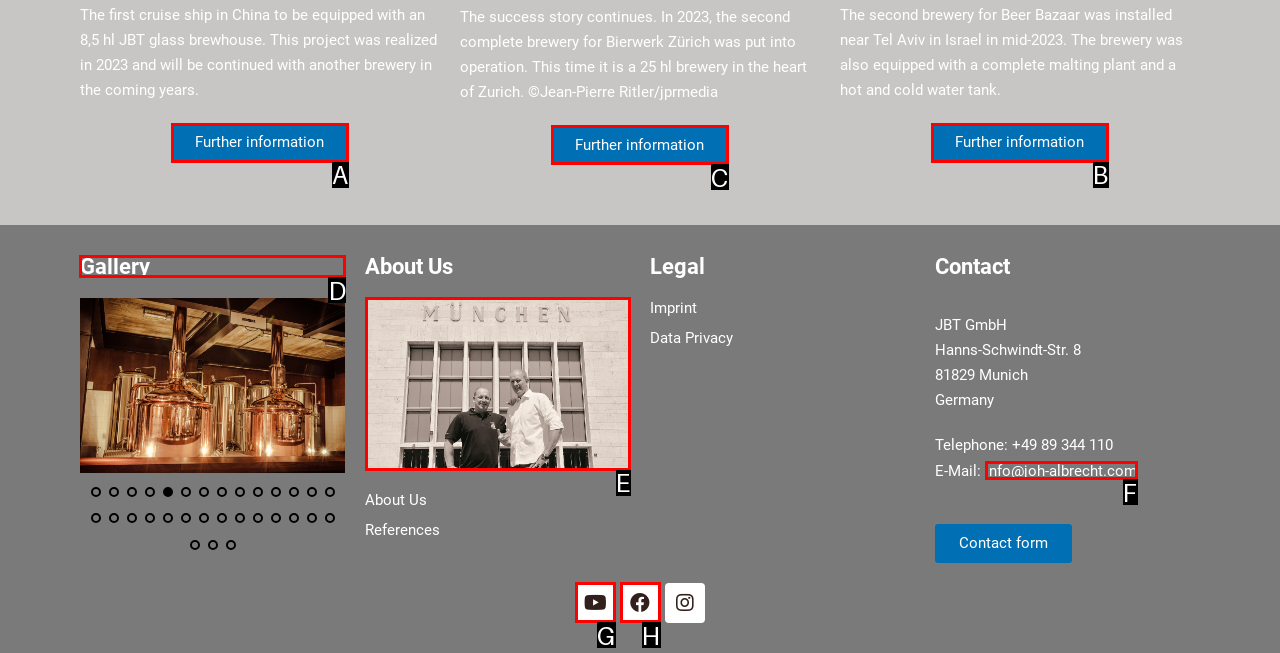Identify the correct HTML element to click to accomplish this task: View the 'Gallery' section
Respond with the letter corresponding to the correct choice.

D